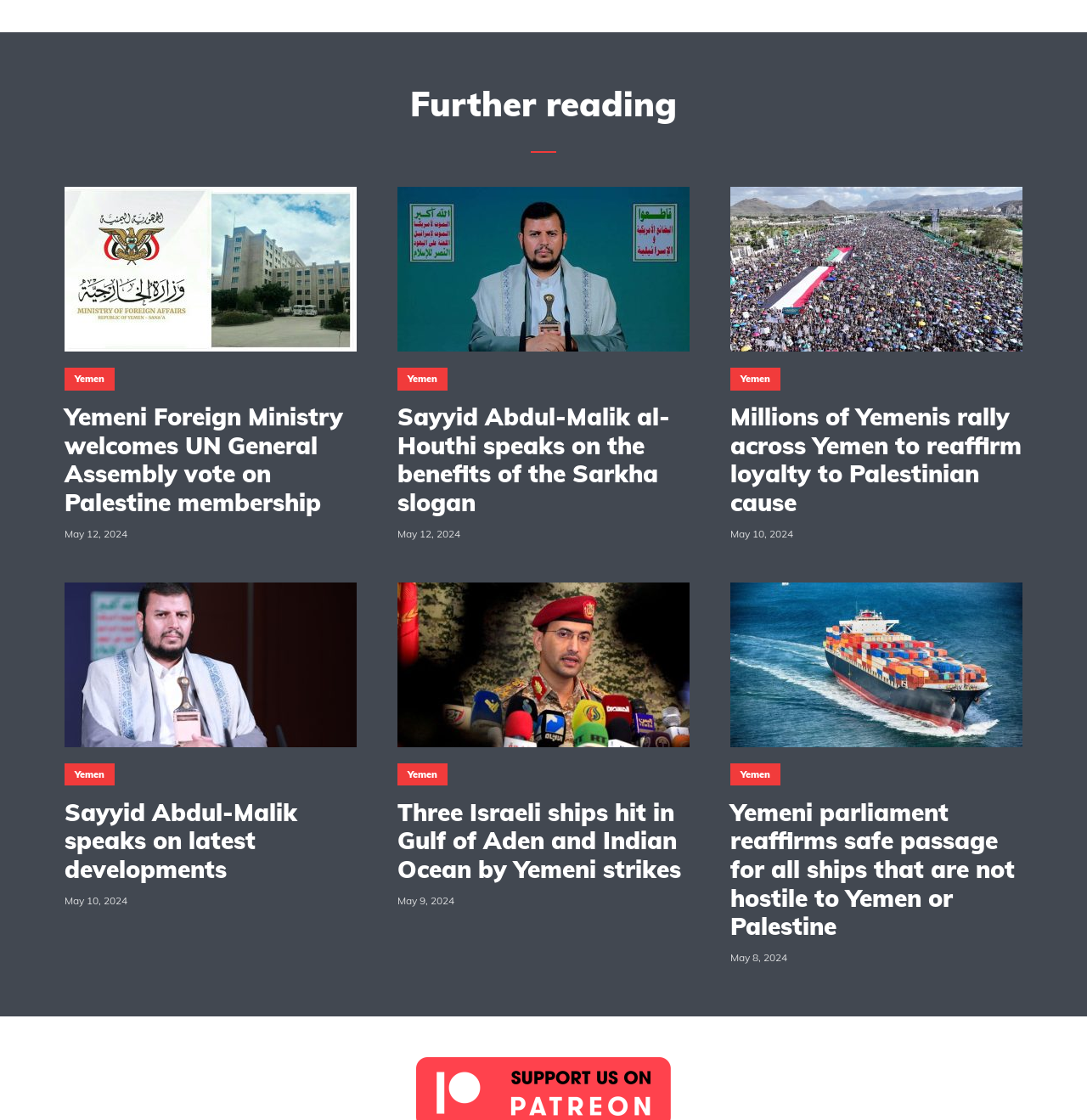How many articles are on this webpage?
Using the image, answer in one word or phrase.

5